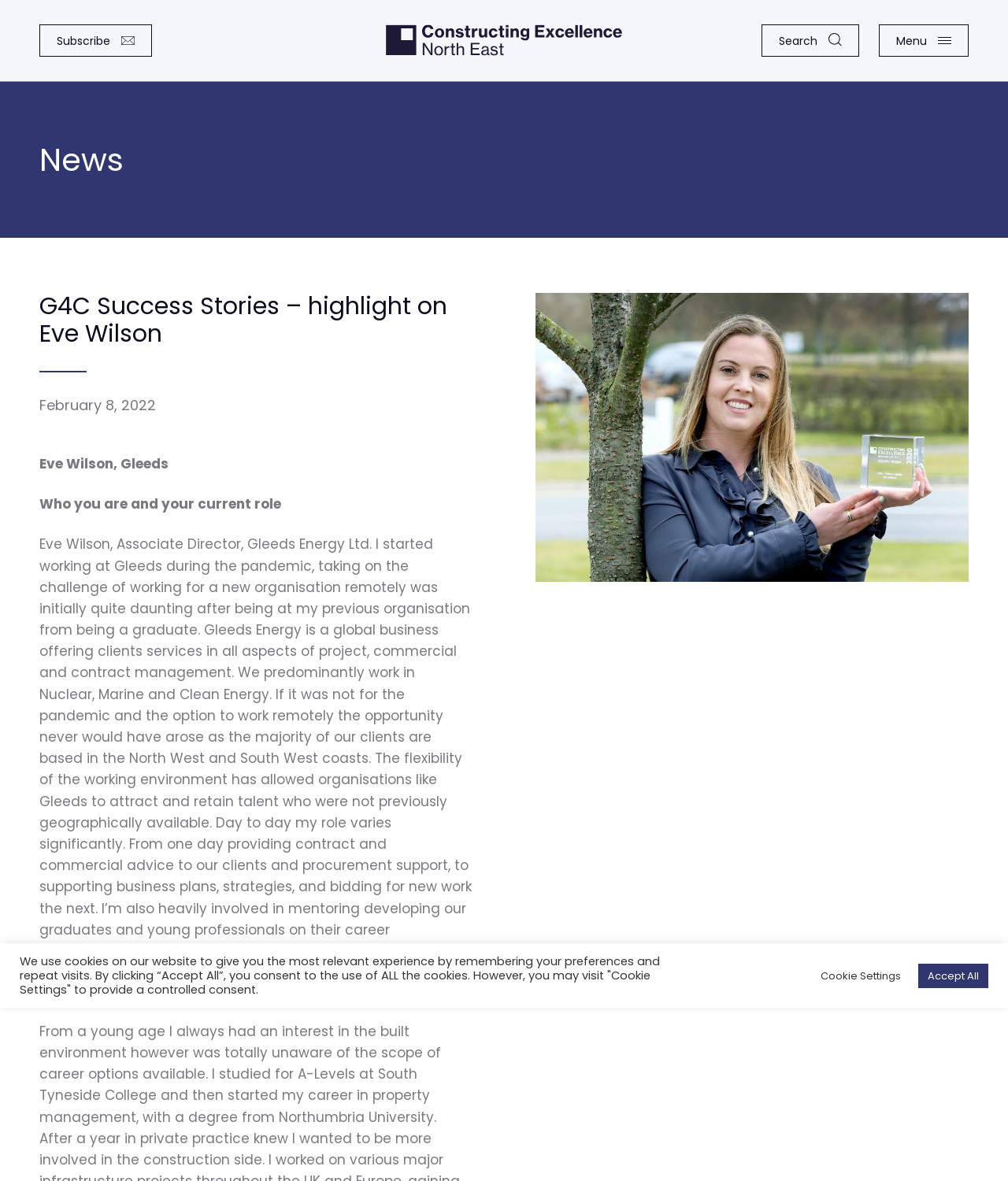Please respond to the question with a concise word or phrase:
What is Eve Wilson involved in besides contract and commercial advice?

mentoring and supporting business plans